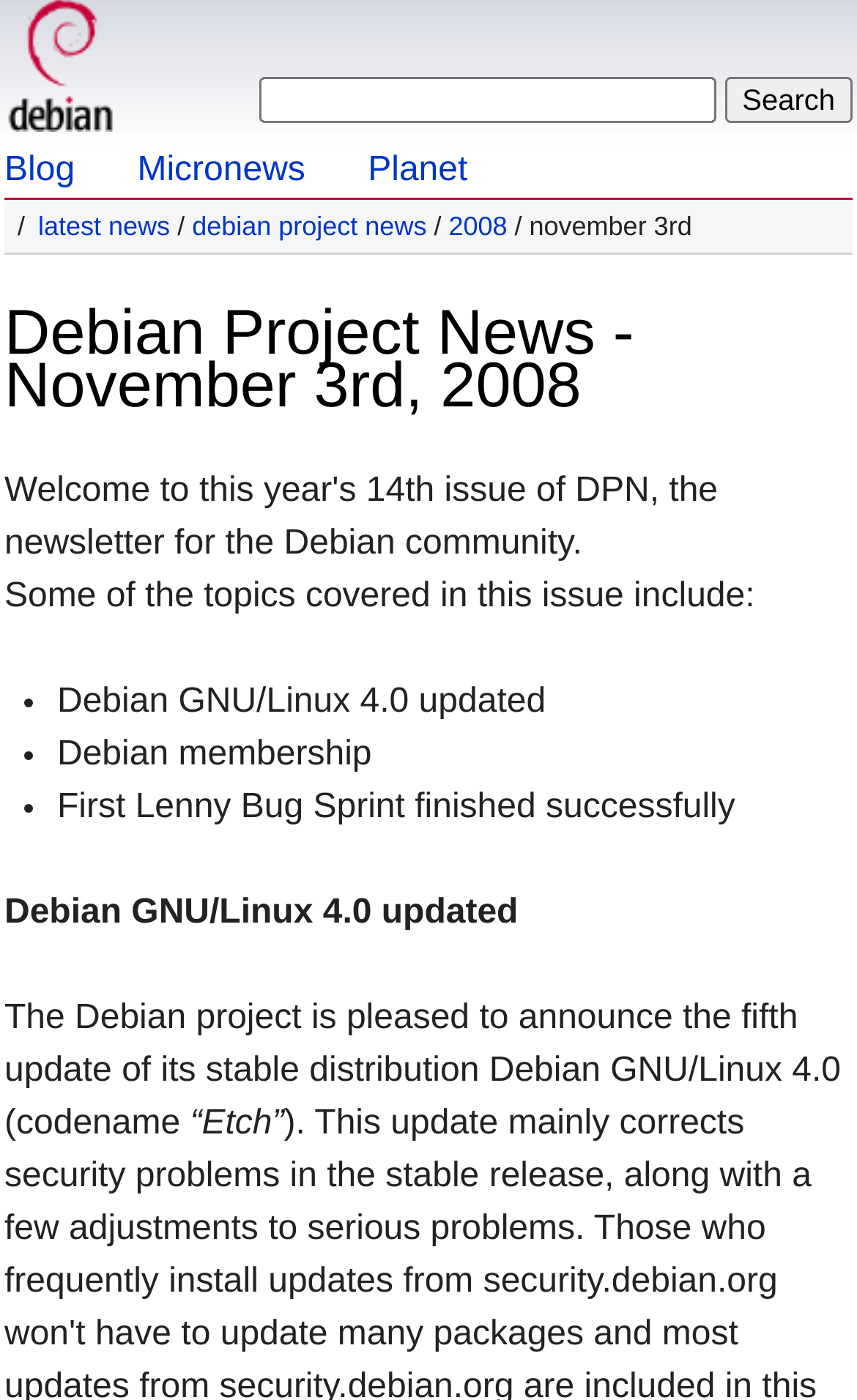Please identify the coordinates of the bounding box for the clickable region that will accomplish this instruction: "click on Debian link".

[0.008, 0.0, 0.136, 0.102]